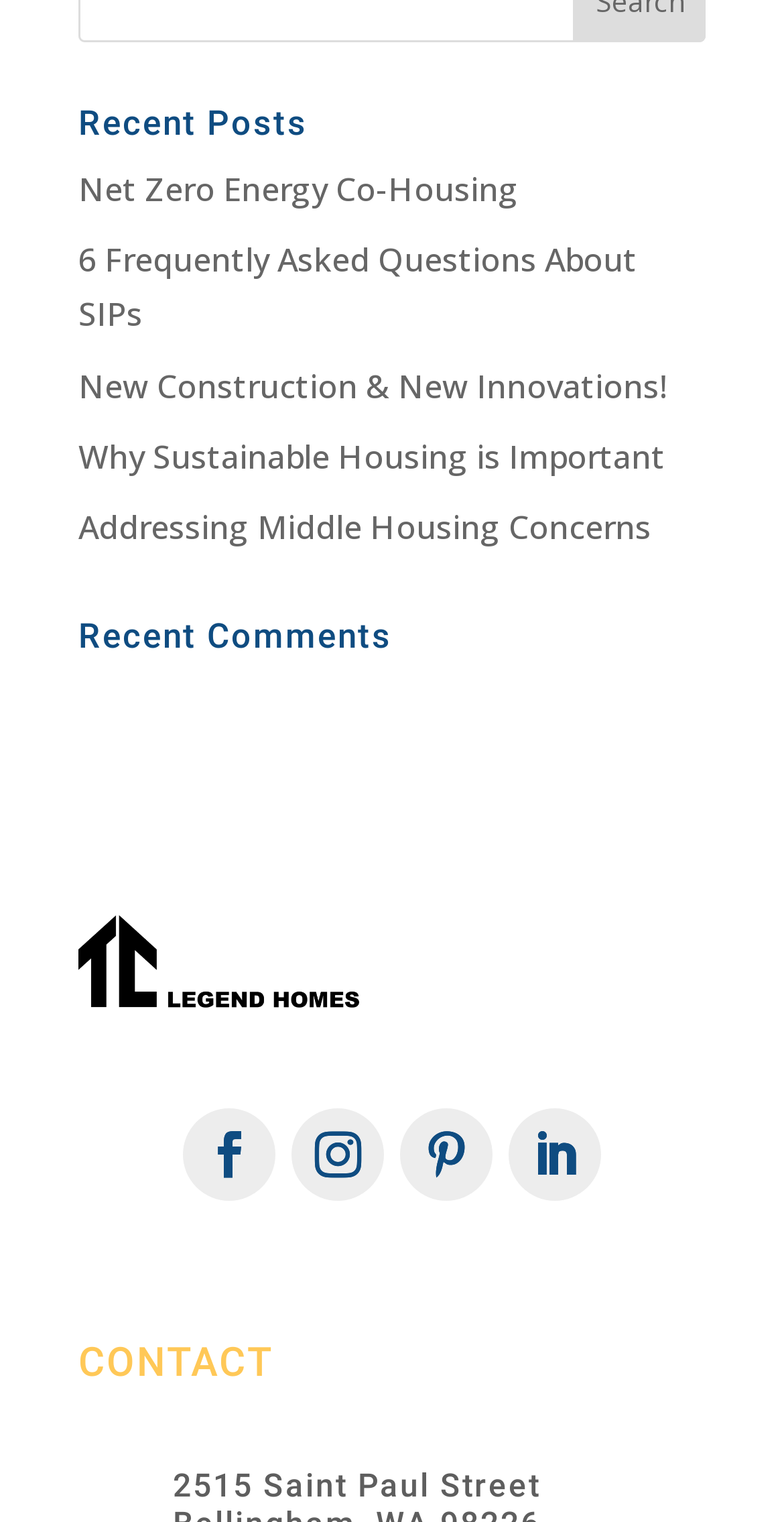Identify the bounding box for the UI element described as: "Follow". The coordinates should be four float numbers between 0 and 1, i.e., [left, top, right, bottom].

[0.649, 0.728, 0.767, 0.789]